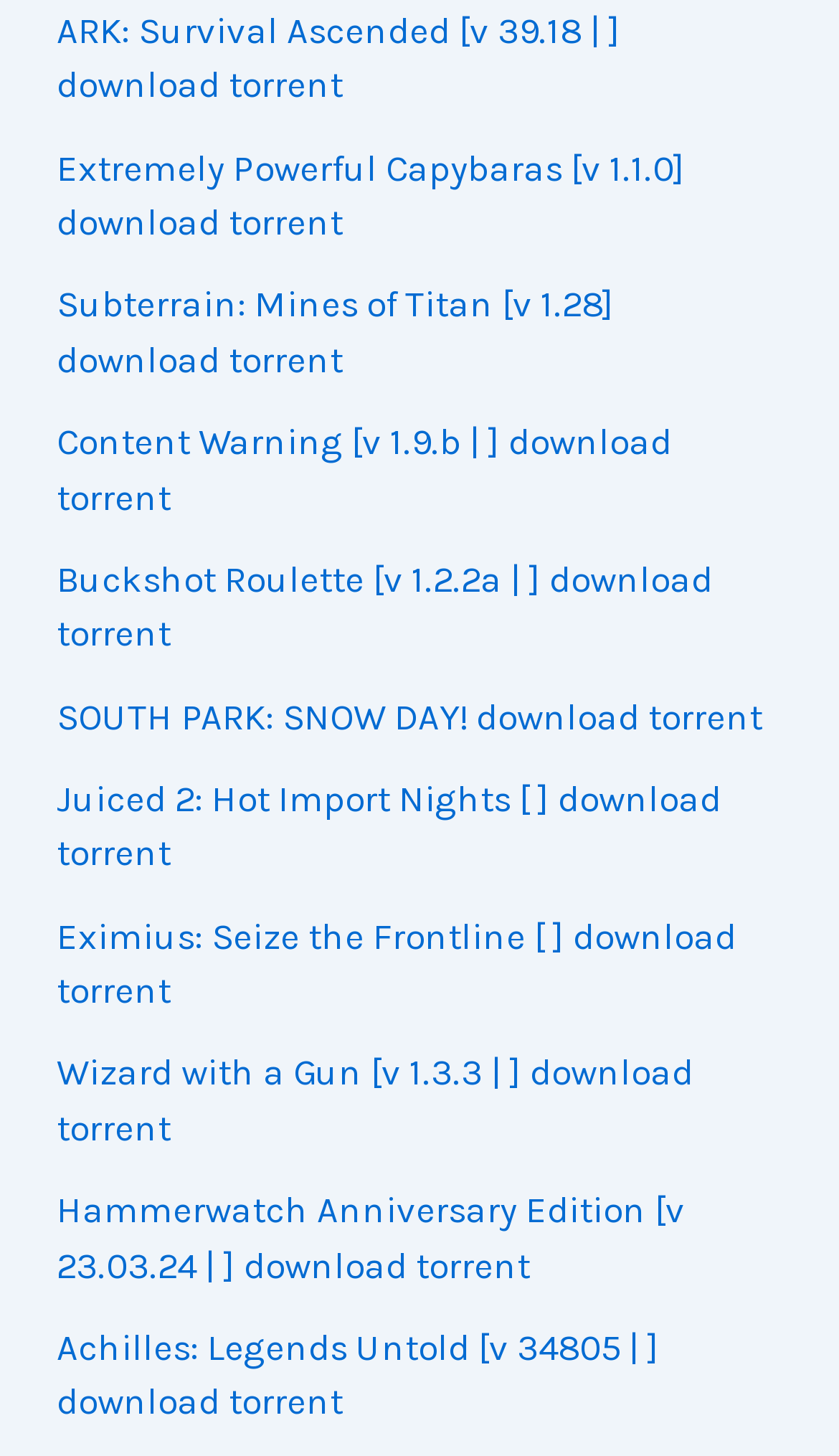What is the first game listed?
Refer to the image and provide a one-word or short phrase answer.

ARK: Survival Ascended